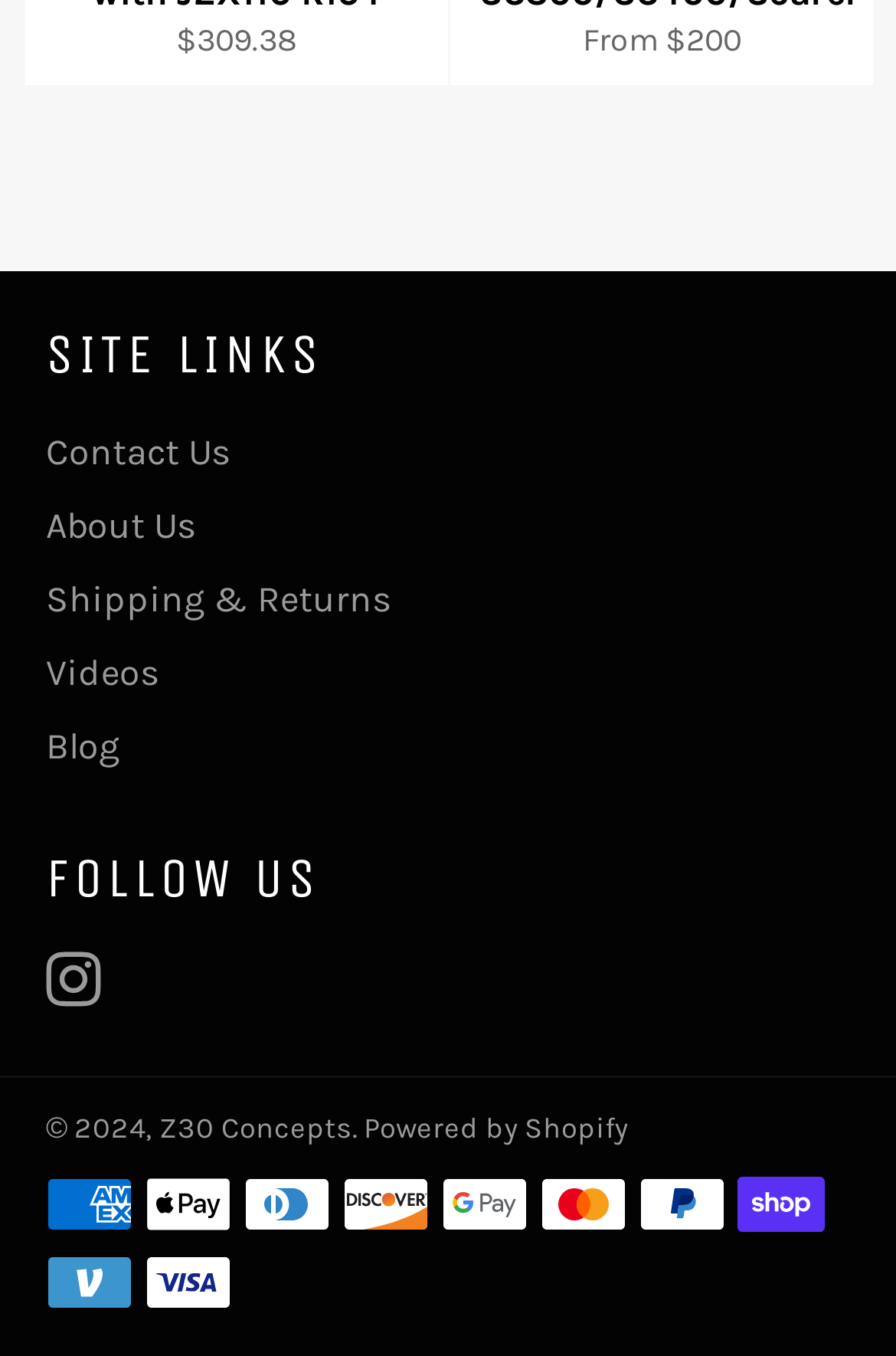How many social media links are under 'FOLLOW US'?
Please provide a comprehensive answer to the question based on the webpage screenshot.

I examined the 'FOLLOW US' heading and its child elements, which are links. There is only one social media link, which is 'Instagram'.